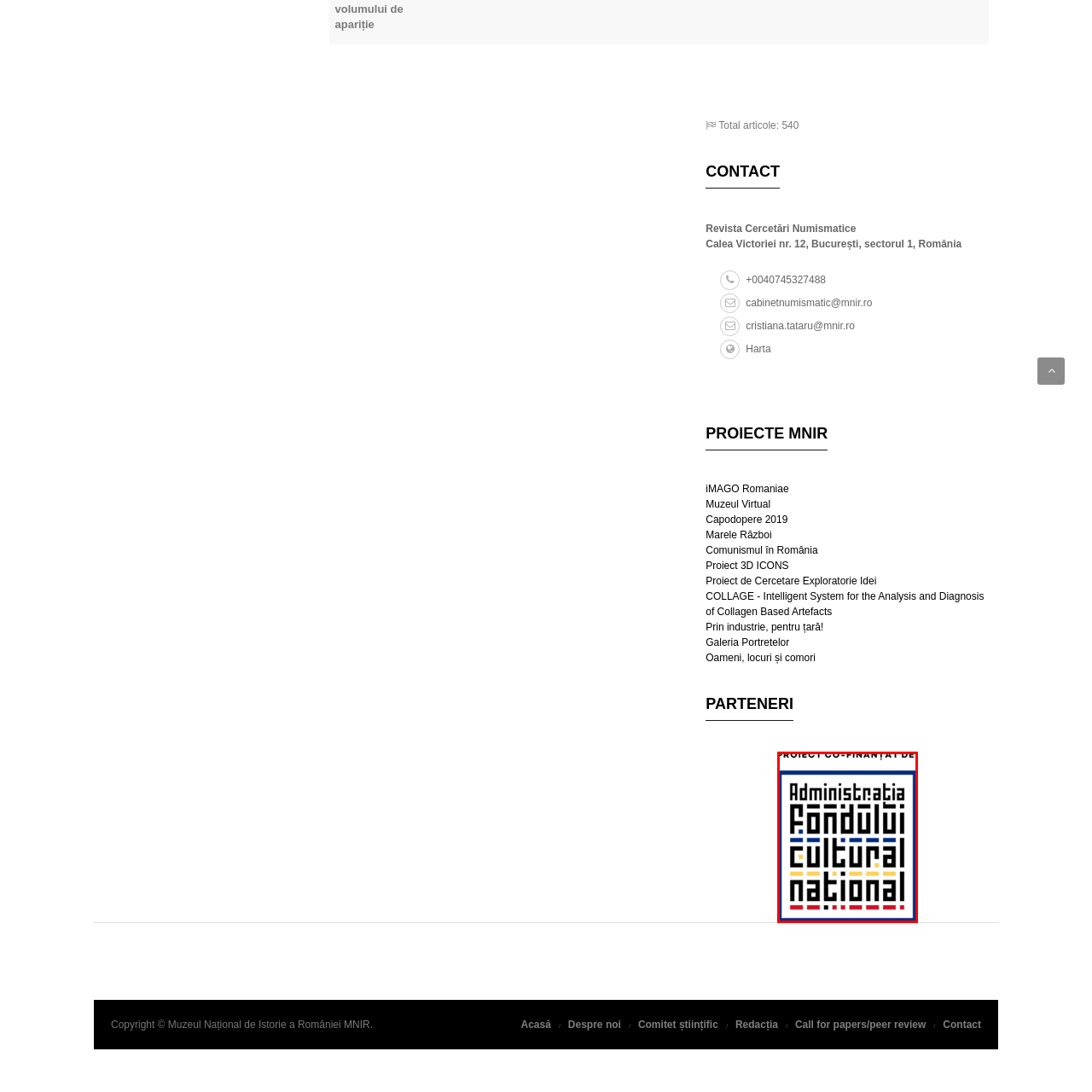What does the text above the logo translate to?
Examine the image within the red bounding box and provide a comprehensive answer to the question.

The text 'PROIECT CO-FINANȚAT DE:' is written above the logo, which translates to 'PROJECT CO-FINANCED BY', highlighting the funding aspect of initiatives within the cultural sector.